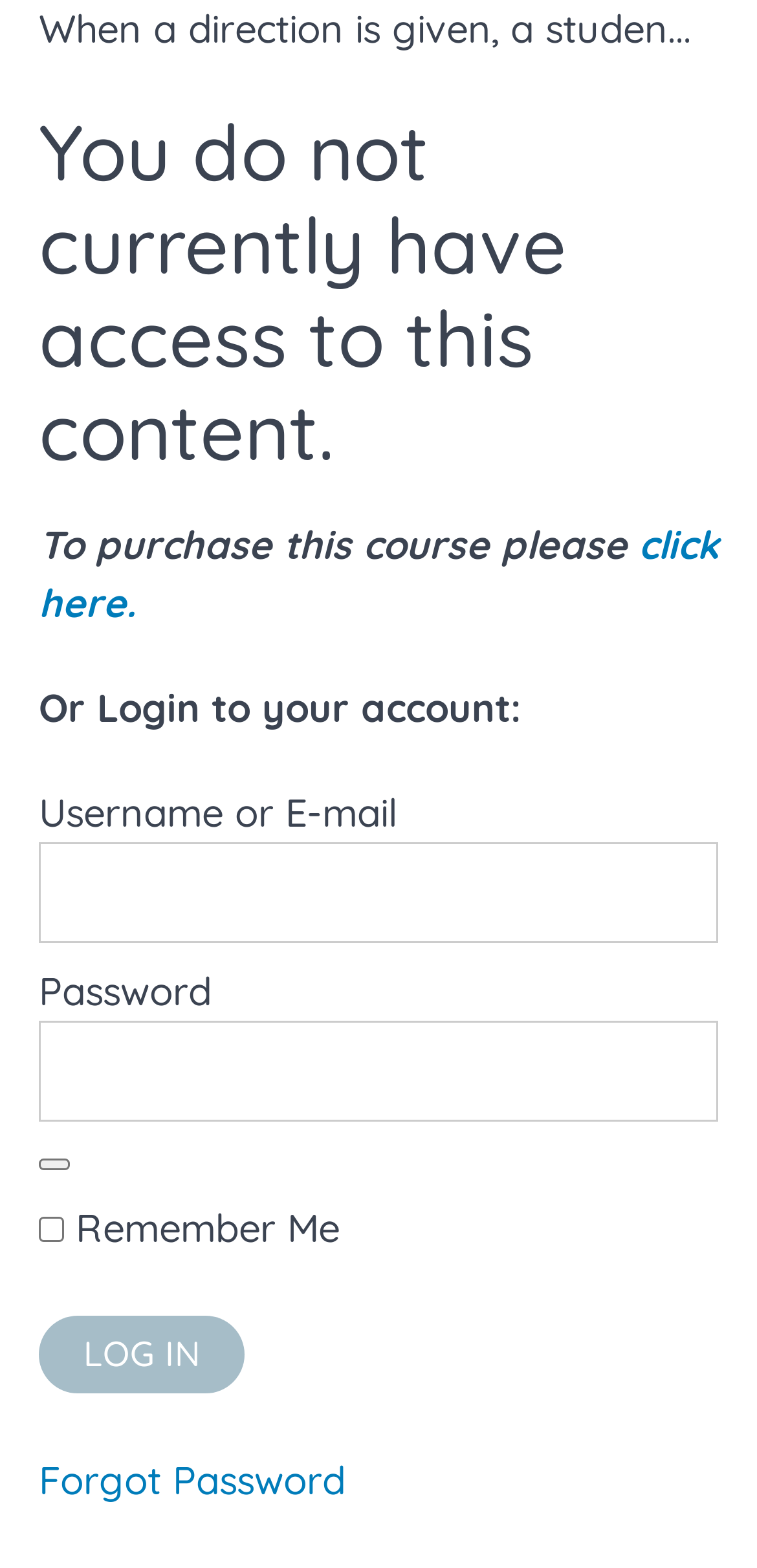Find the bounding box coordinates of the element to click in order to complete the given instruction: "Enter your username or email."

[0.051, 0.537, 0.949, 0.601]